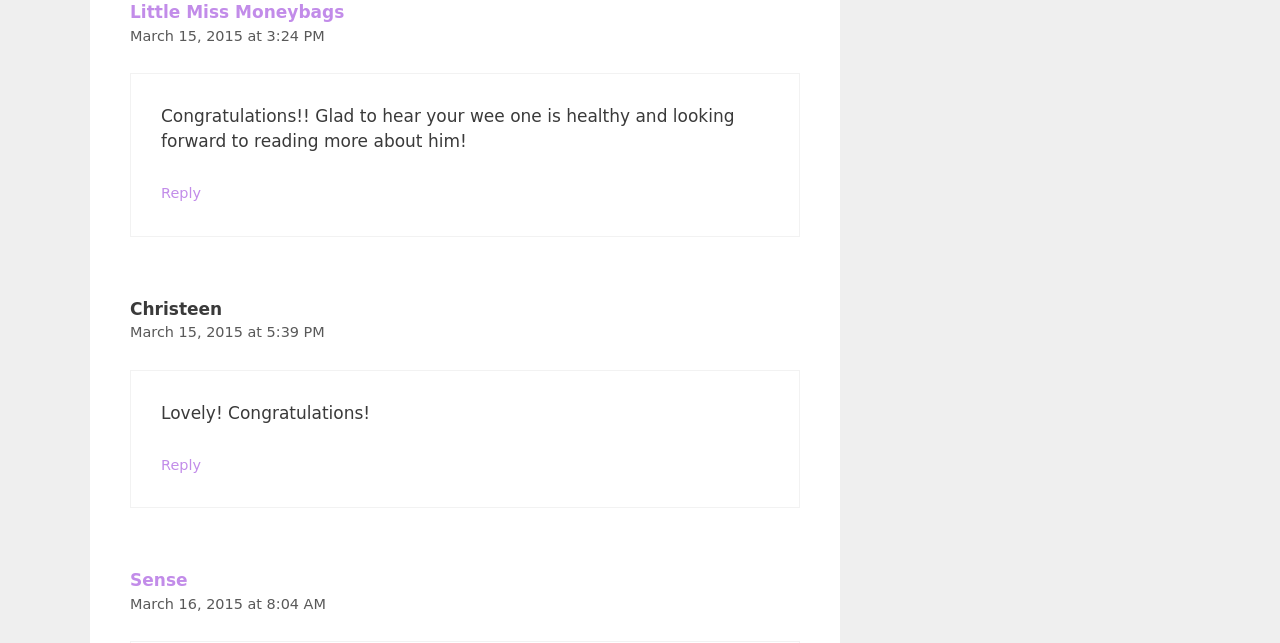Use one word or a short phrase to answer the question provided: 
What is the content of the article?

Not specified